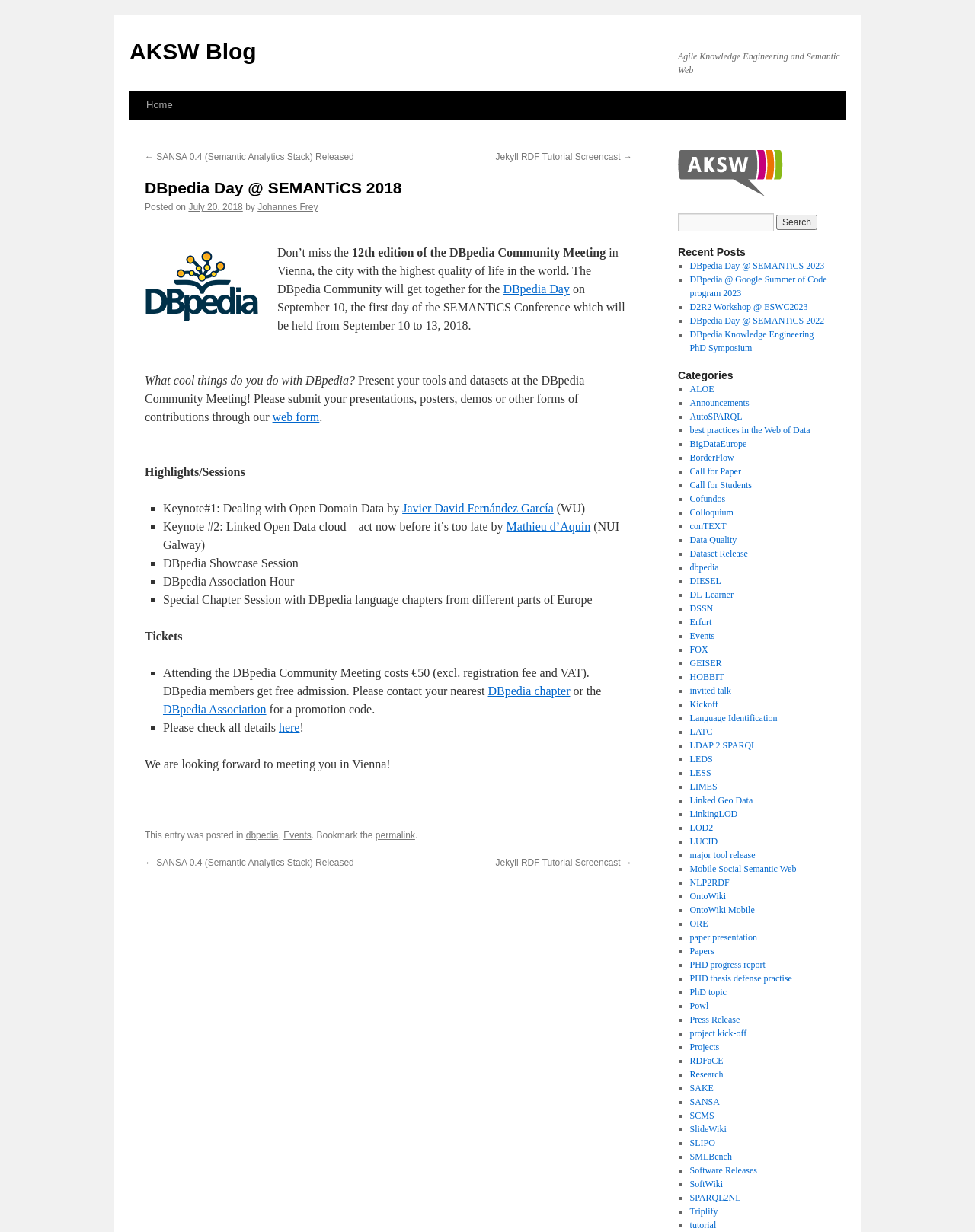Pinpoint the bounding box coordinates of the clickable area needed to execute the instruction: "Read the article about New Rochelle's win at Davis College". The coordinates should be specified as four float numbers between 0 and 1, i.e., [left, top, right, bottom].

None